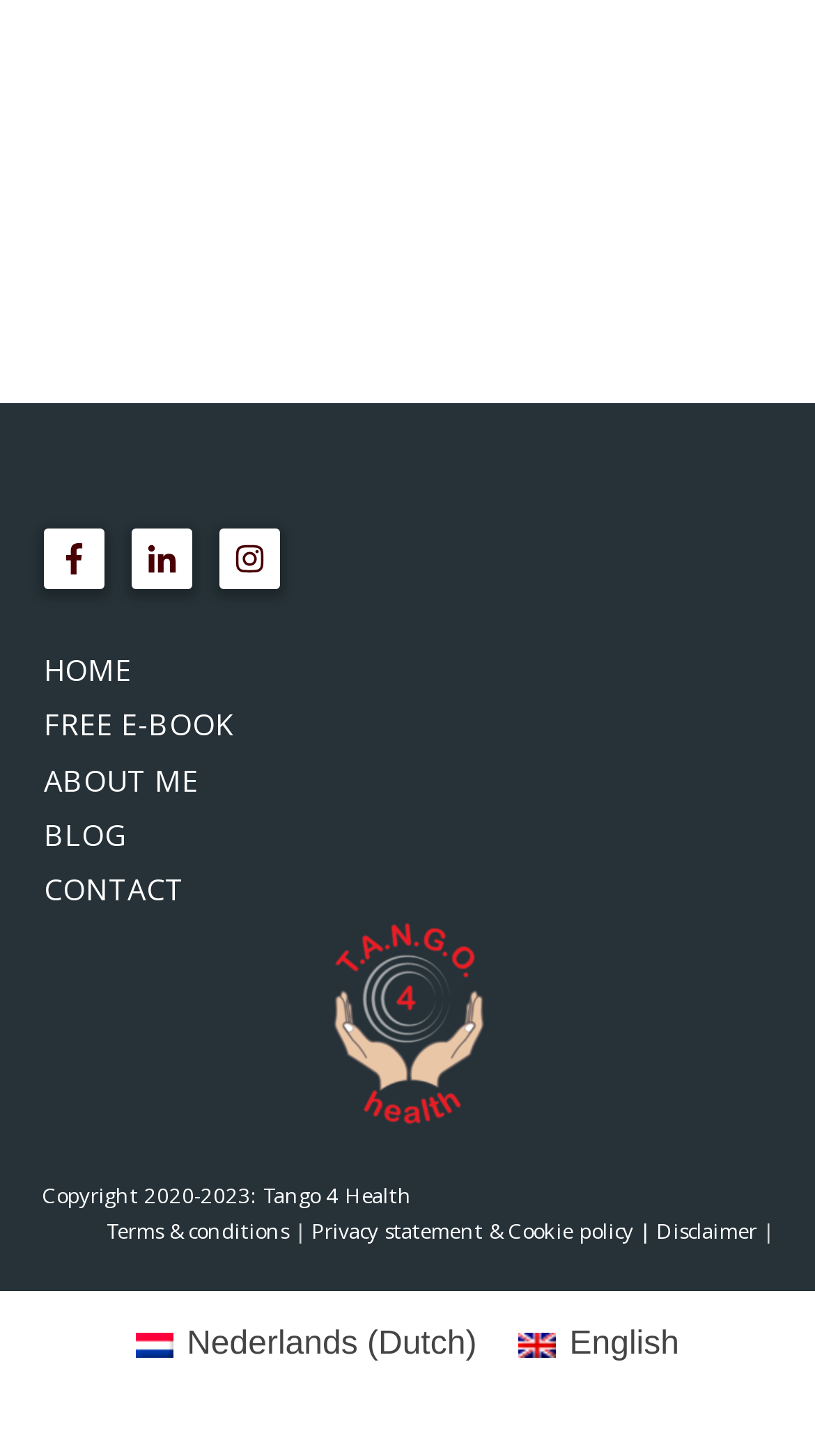What is the name of the logo in the footer?
Based on the screenshot, respond with a single word or phrase.

Tango 4 Health